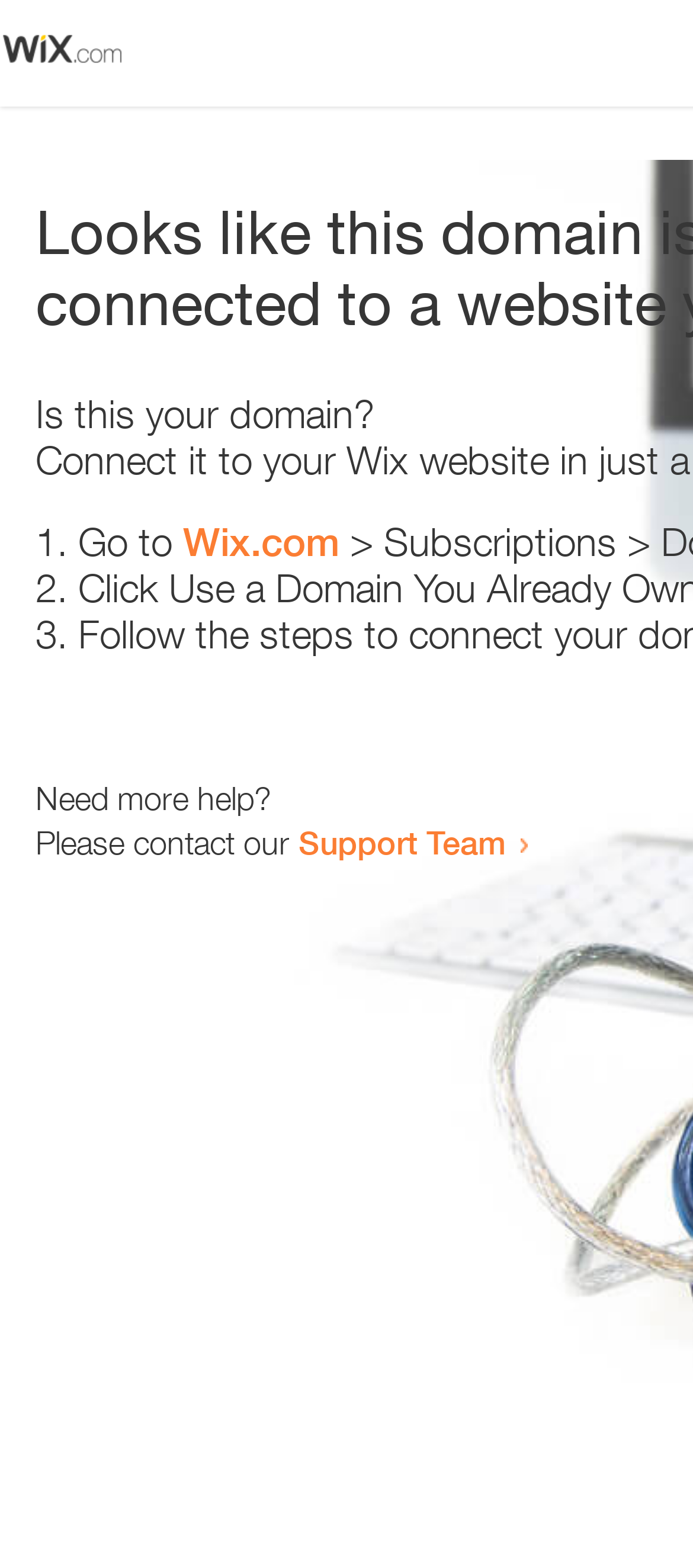Provide a brief response to the question below using a single word or phrase: 
What is the link text in the second list item?

Wix.com